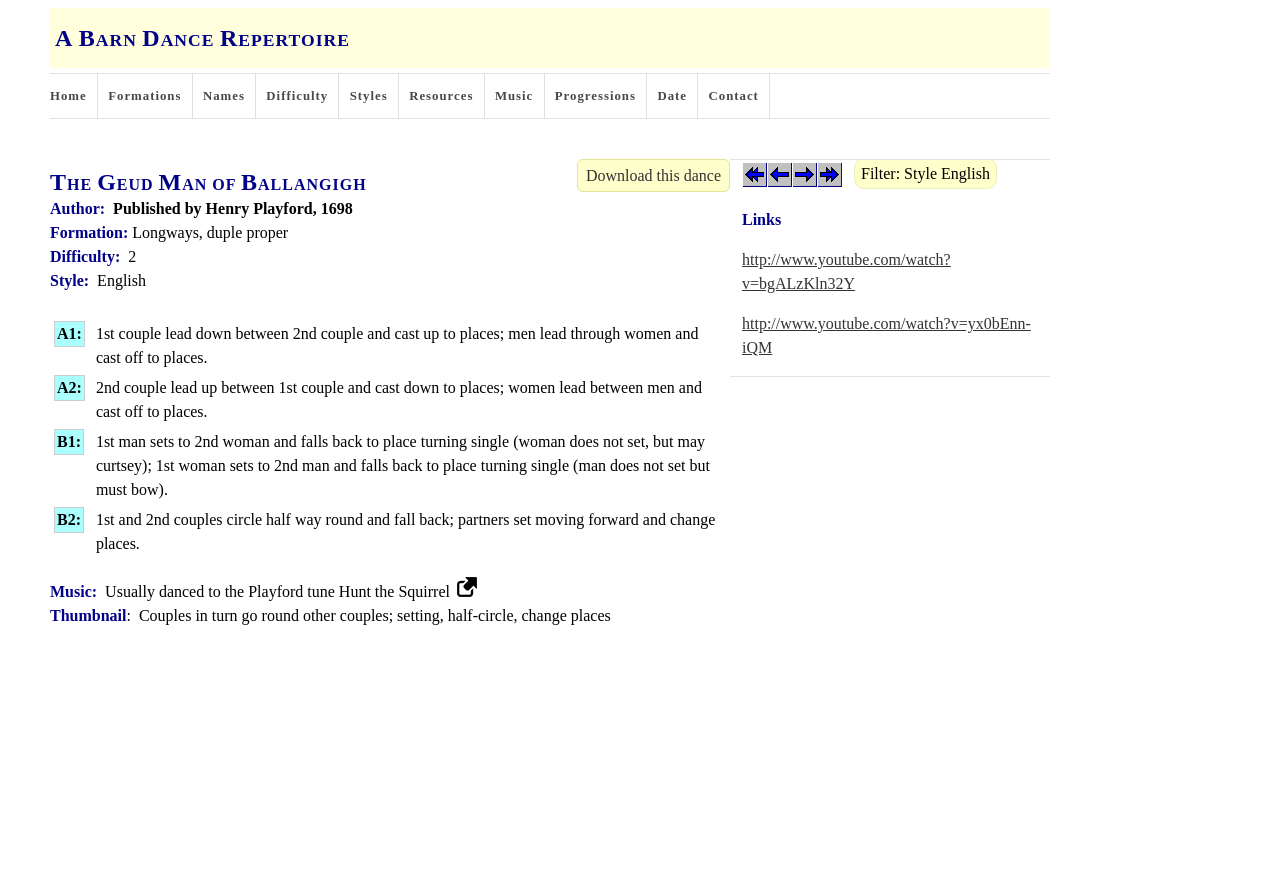Please locate the bounding box coordinates for the element that should be clicked to achieve the following instruction: "Click on the 'Next' button". Ensure the coordinates are given as four float numbers between 0 and 1, i.e., [left, top, right, bottom].

[0.619, 0.196, 0.638, 0.215]